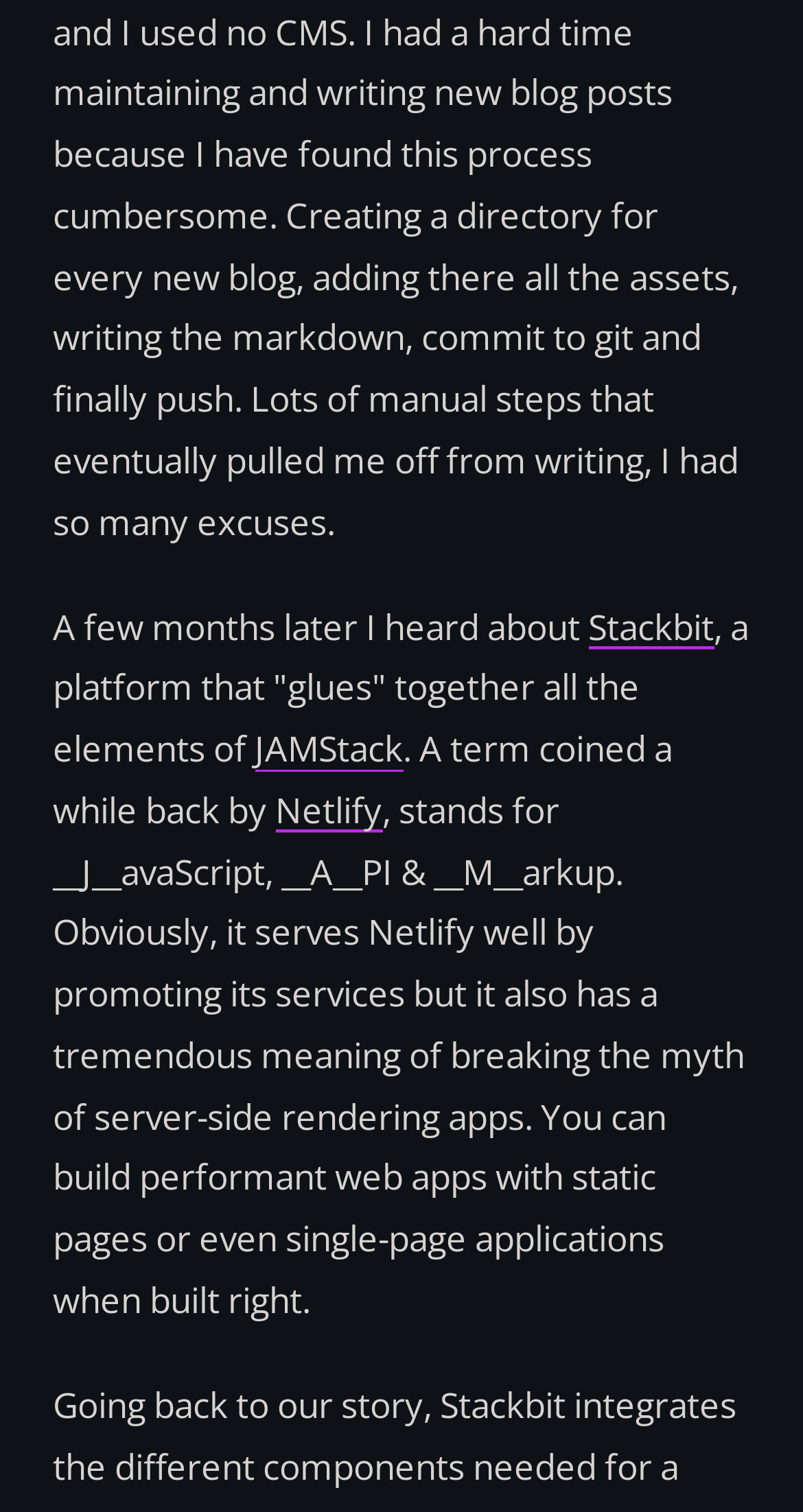Identify the bounding box for the given UI element using the description provided. Coordinates should be in the format (top-left x, top-left y, bottom-right x, bottom-right y) and must be between 0 and 1. Here is the description: JAMStack

[0.317, 0.479, 0.501, 0.511]